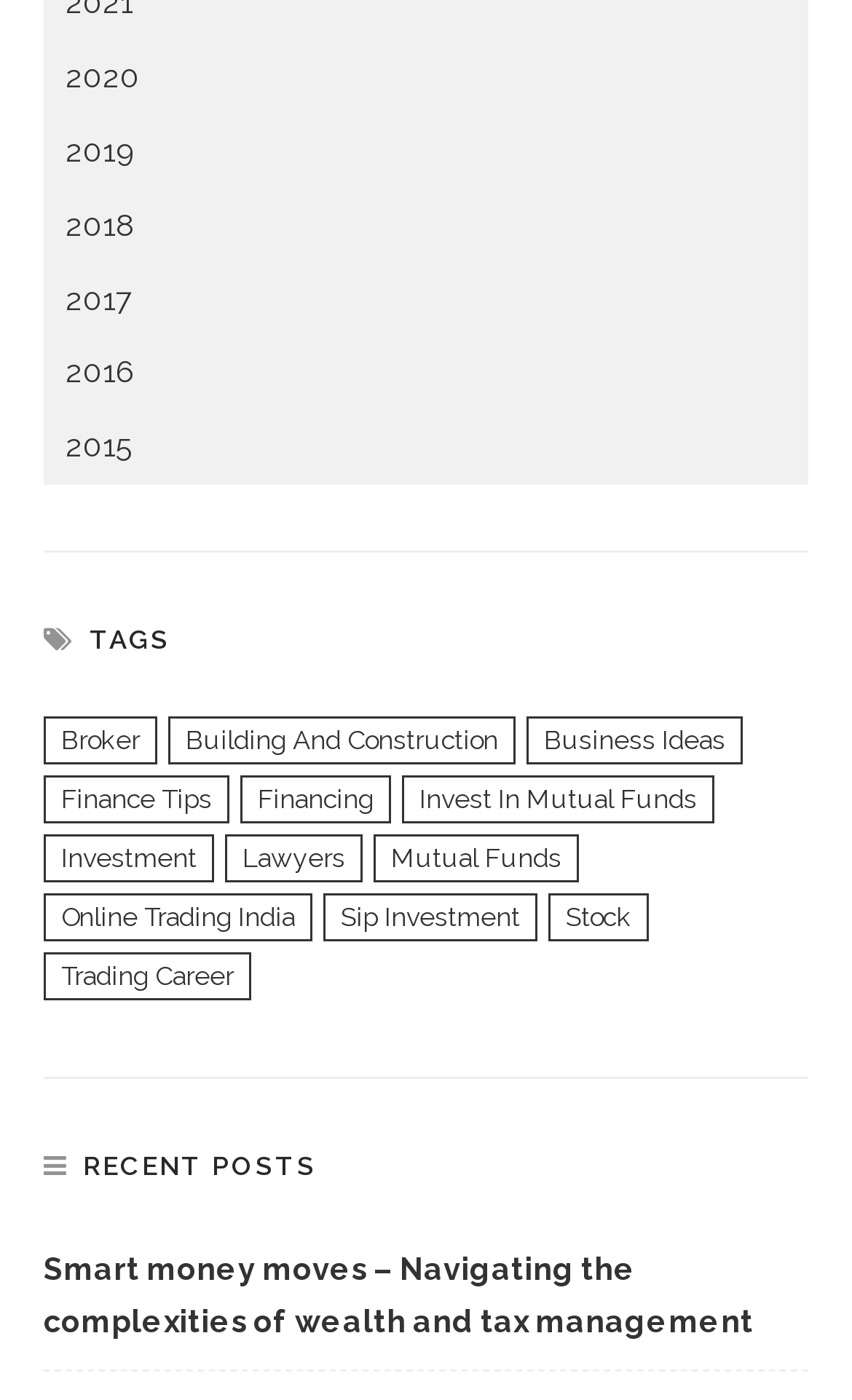Based on what you see in the screenshot, provide a thorough answer to this question: What is the category of 'Building and construction'?

The webpage has a list of tags, and 'Building and construction' is one of them, which is categorized under 'TAGS'.